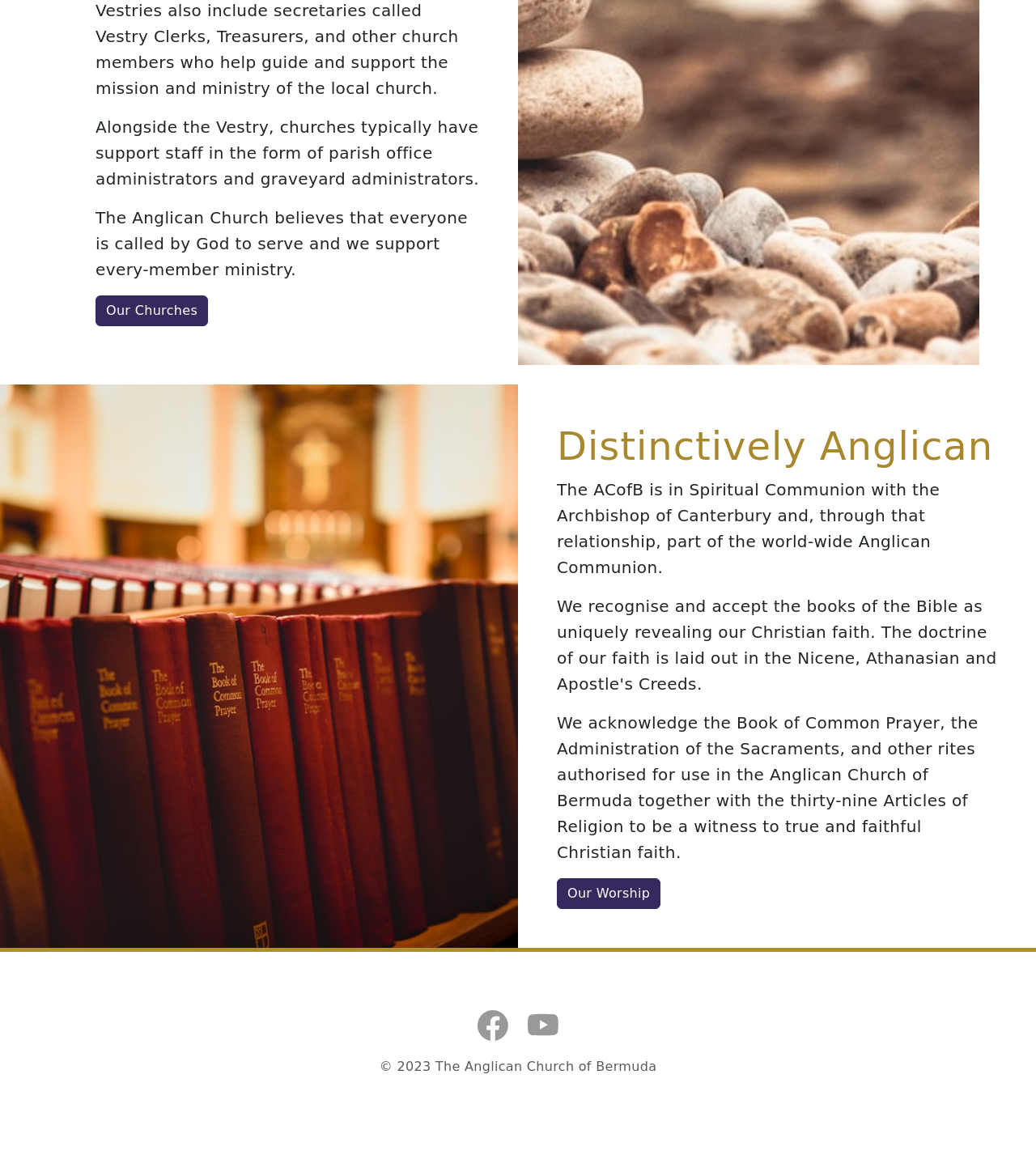With reference to the image, please provide a detailed answer to the following question: What is the copyright year of the website?

The StaticText element with bounding box coordinates [0.366, 0.92, 0.634, 0.933] indicates that the copyright year of the website is 2023.